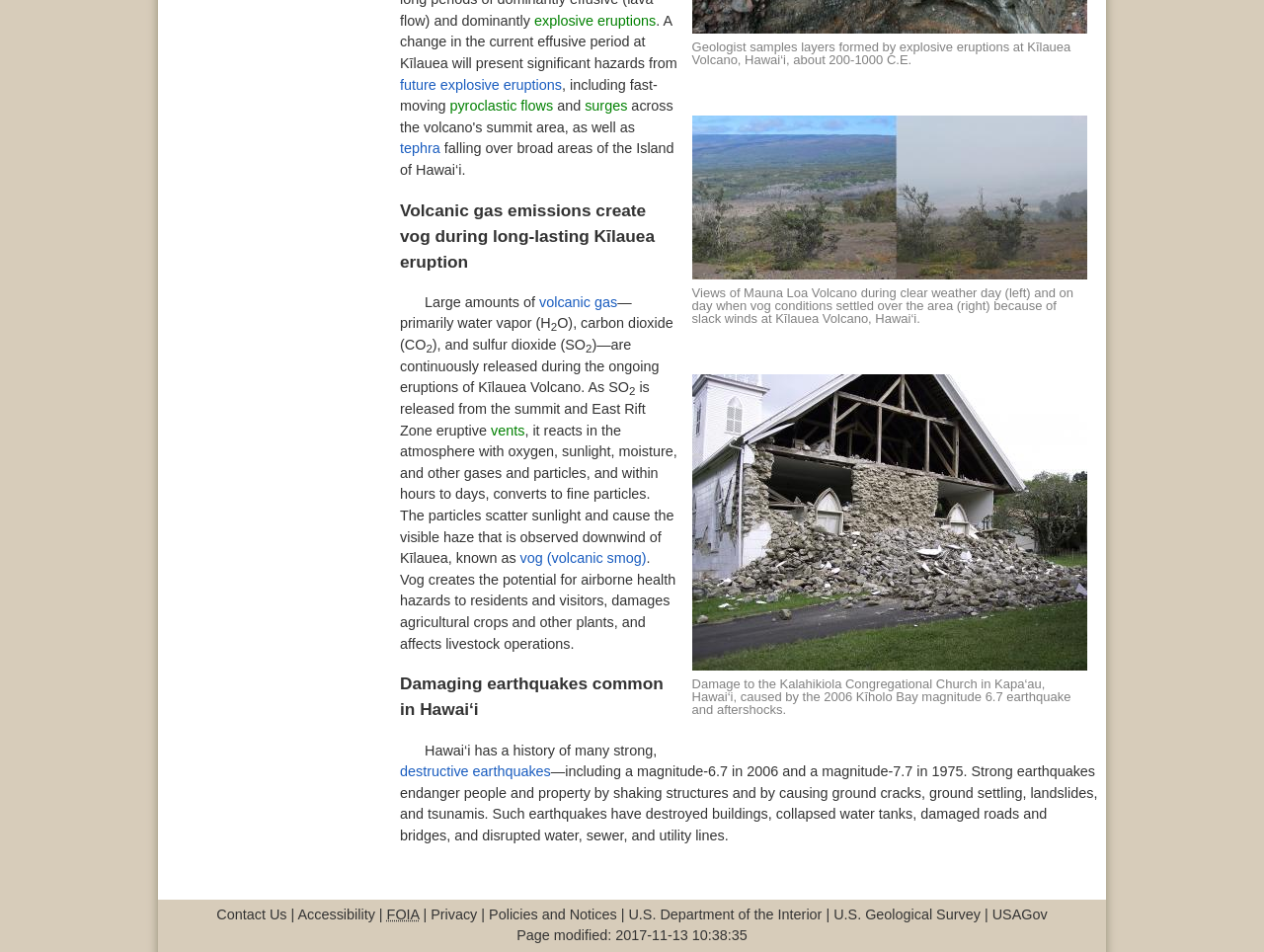Please determine the bounding box coordinates of the clickable area required to carry out the following instruction: "Contact Us". The coordinates must be four float numbers between 0 and 1, represented as [left, top, right, bottom].

[0.171, 0.952, 0.227, 0.969]